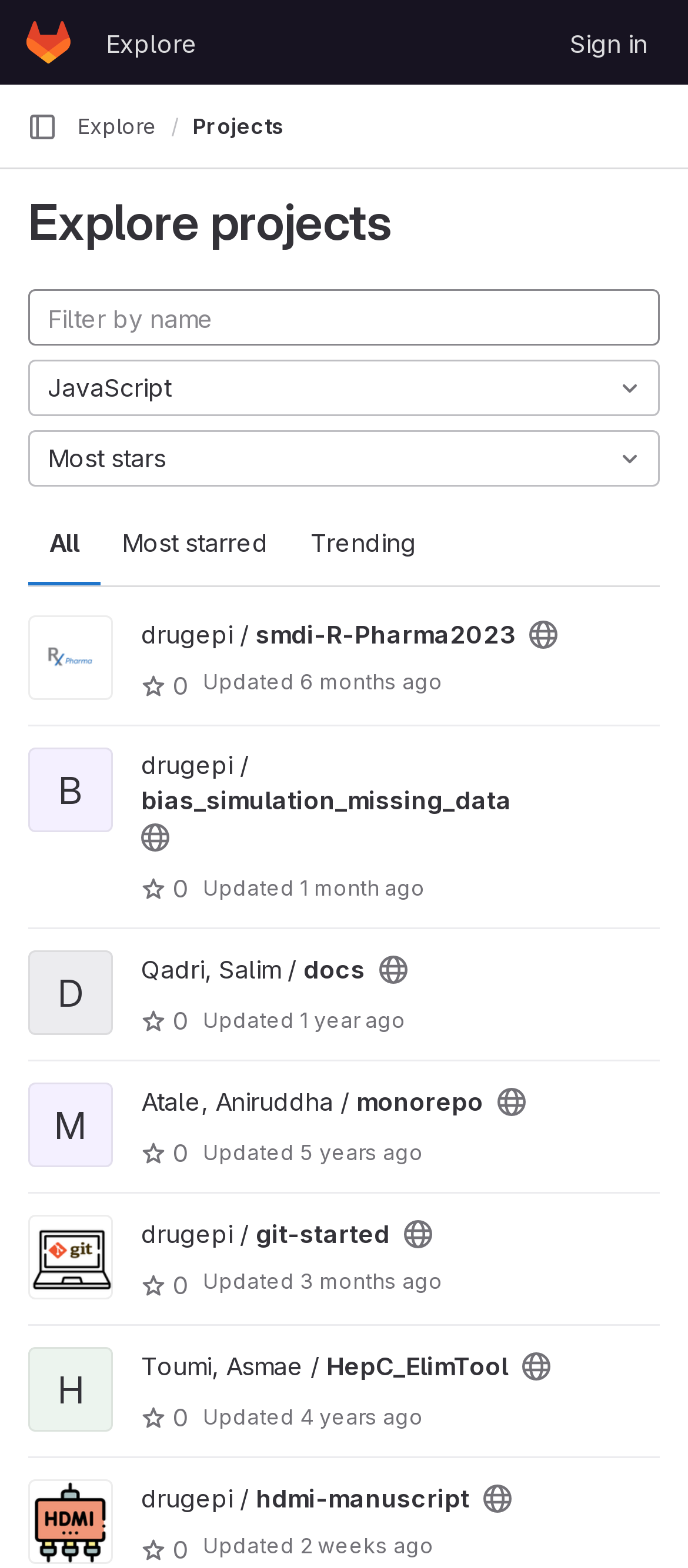Find the bounding box coordinates for the area that must be clicked to perform this action: "Sign in".

[0.808, 0.009, 0.962, 0.045]